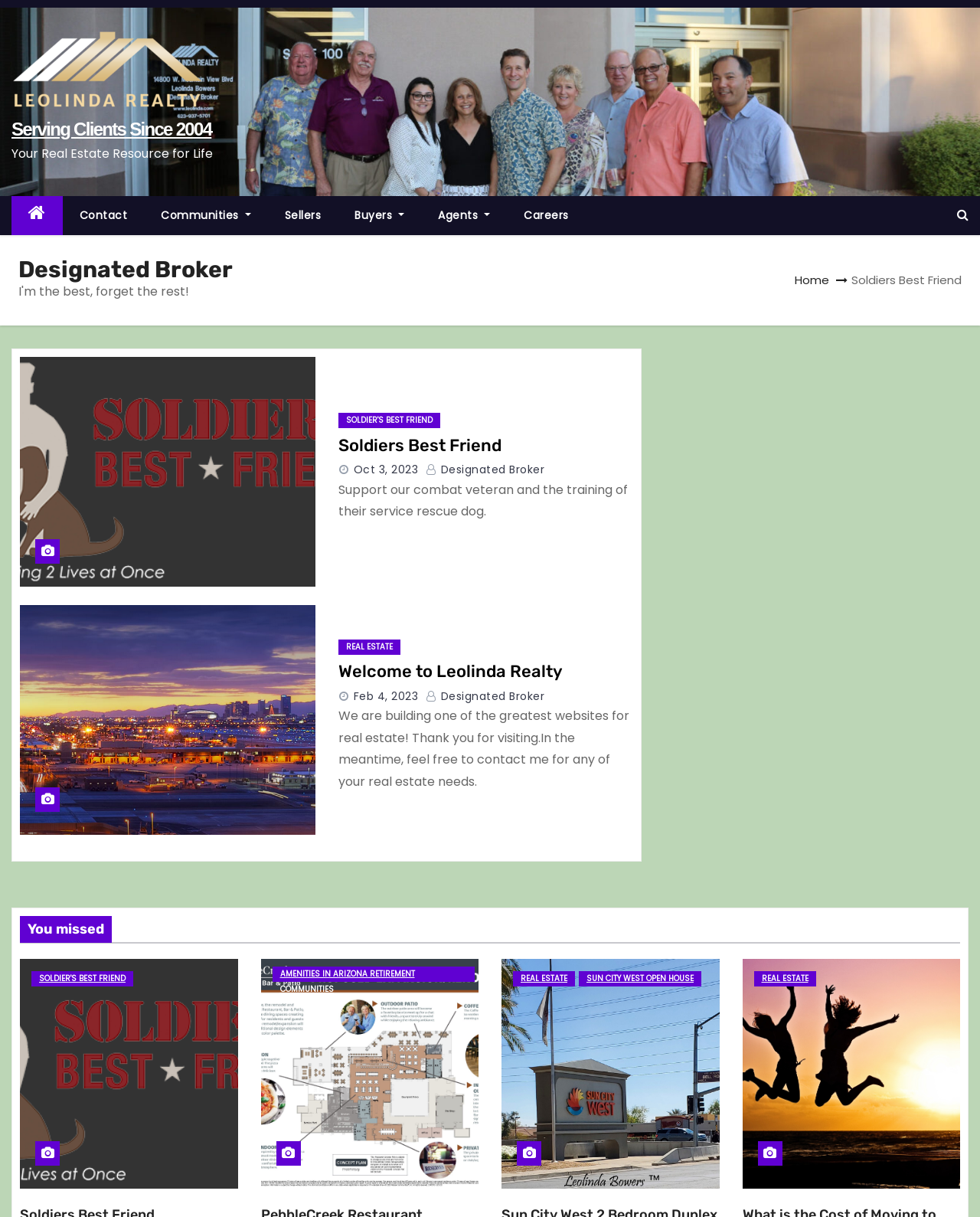Please locate the bounding box coordinates of the region I need to click to follow this instruction: "Learn about Soldiers Best Friend".

[0.345, 0.357, 0.646, 0.375]